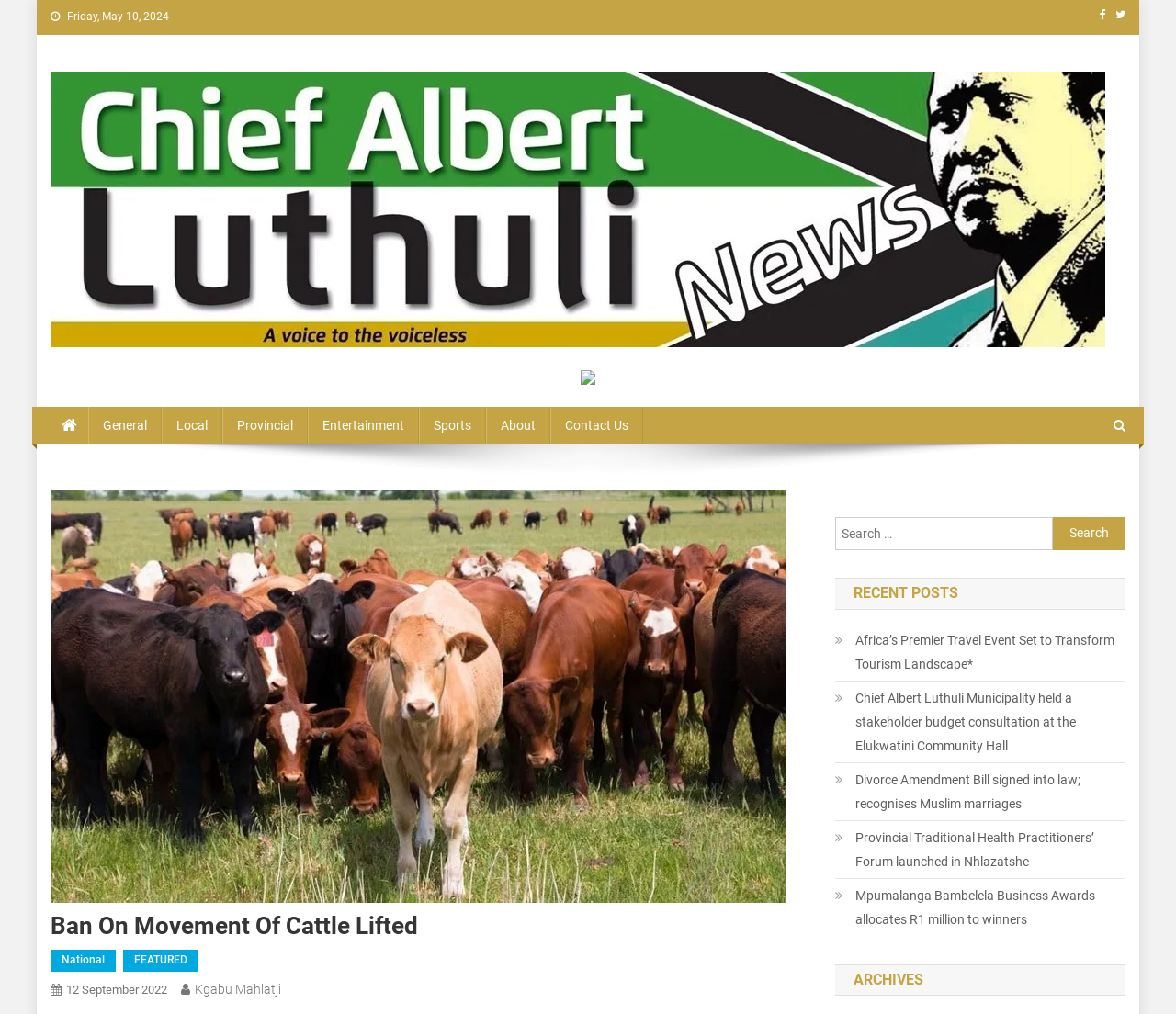Pinpoint the bounding box coordinates of the element that must be clicked to accomplish the following instruction: "Visit the masthead page". The coordinates should be in the format of four float numbers between 0 and 1, i.e., [left, top, right, bottom].

[0.043, 0.343, 0.329, 0.377]